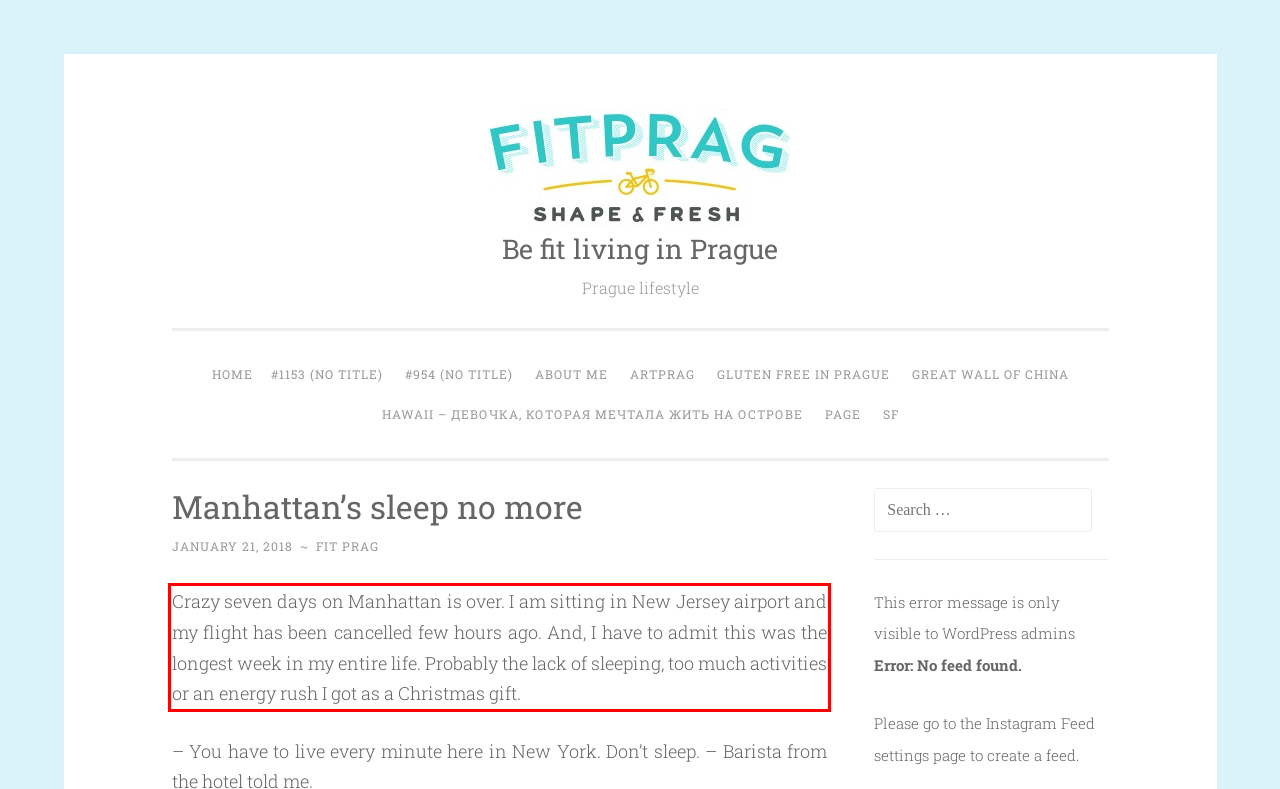In the screenshot of the webpage, find the red bounding box and perform OCR to obtain the text content restricted within this red bounding box.

Crazy seven days on Manhattan is over. I am sitting in New Jersey airport and my flight has been cancelled few hours ago. And, I have to admit this was the longest week in my entire life. Probably the lack of sleeping, too much activities or an energy rush I got as a Christmas gift.